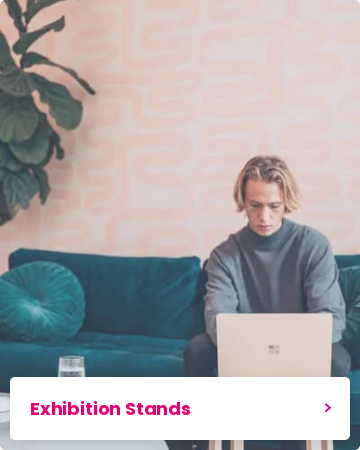What is the color of the sofa?
Kindly offer a detailed explanation using the data available in the image.

The question asks about the color of the sofa in the image. Upon examining the caption, it is mentioned that the workspace features a 'plush teal sofa', which directly answers the question.